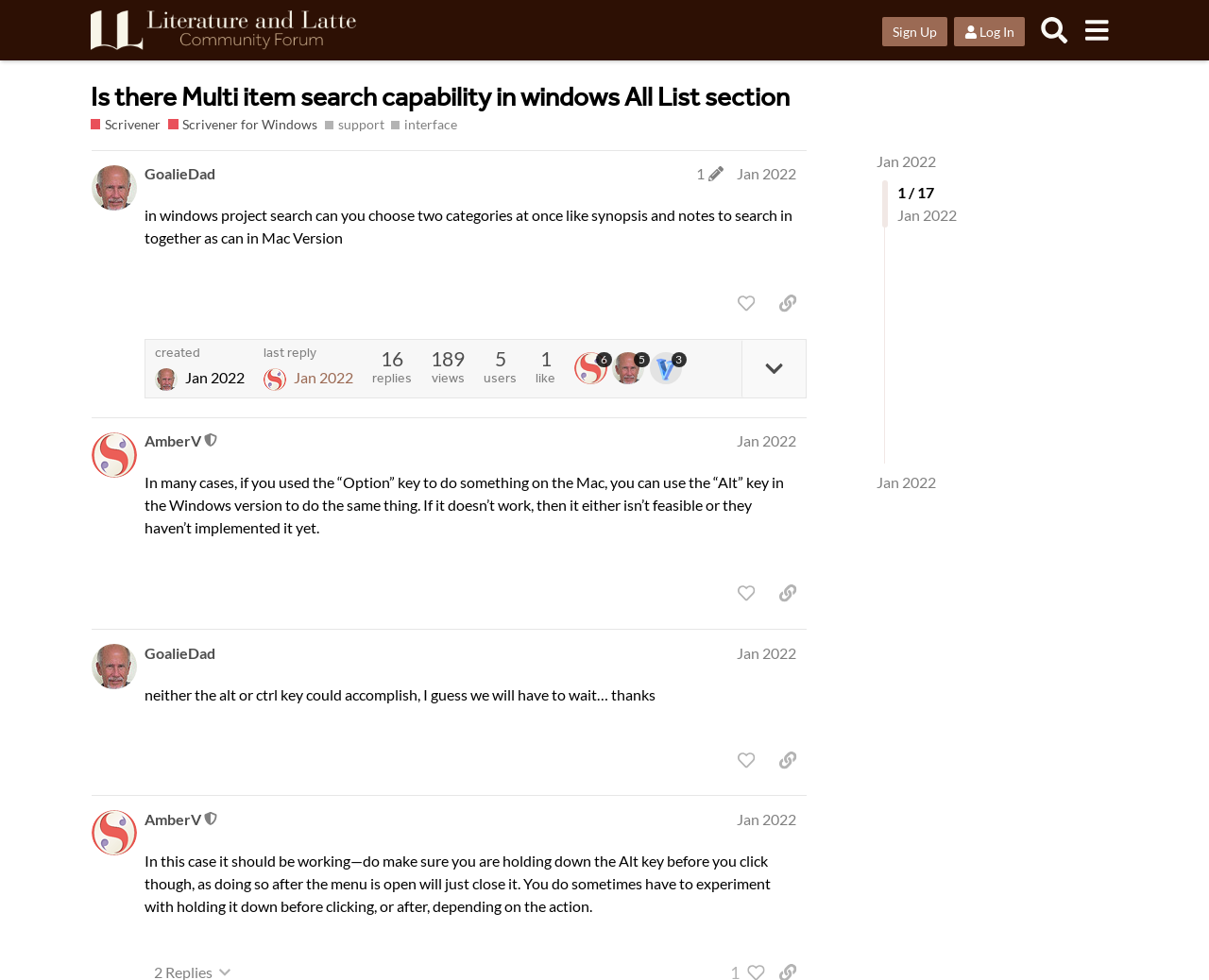Specify the bounding box coordinates of the area to click in order to follow the given instruction: "Sign Up."

[0.729, 0.017, 0.783, 0.047]